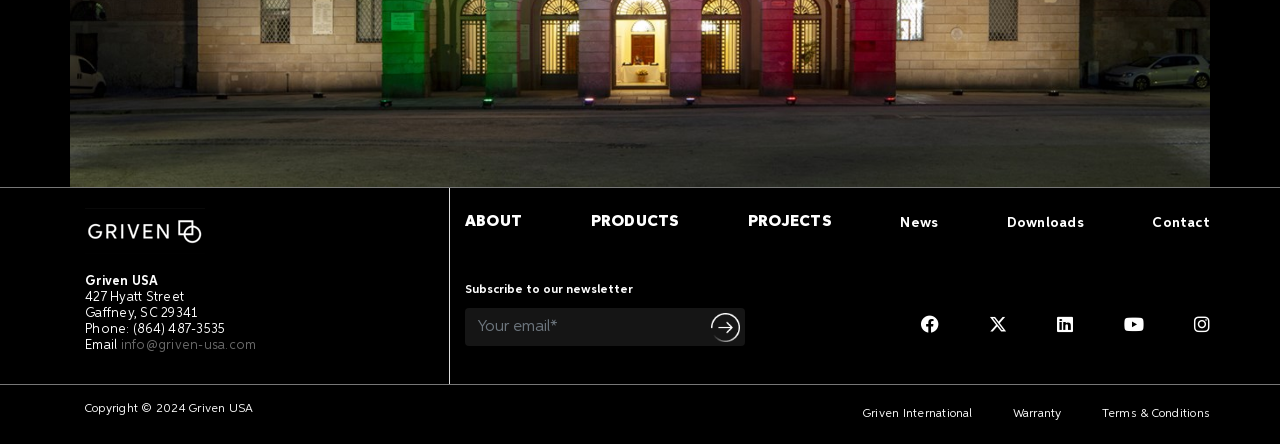What is the copyright year?
Give a single word or phrase as your answer by examining the image.

2024